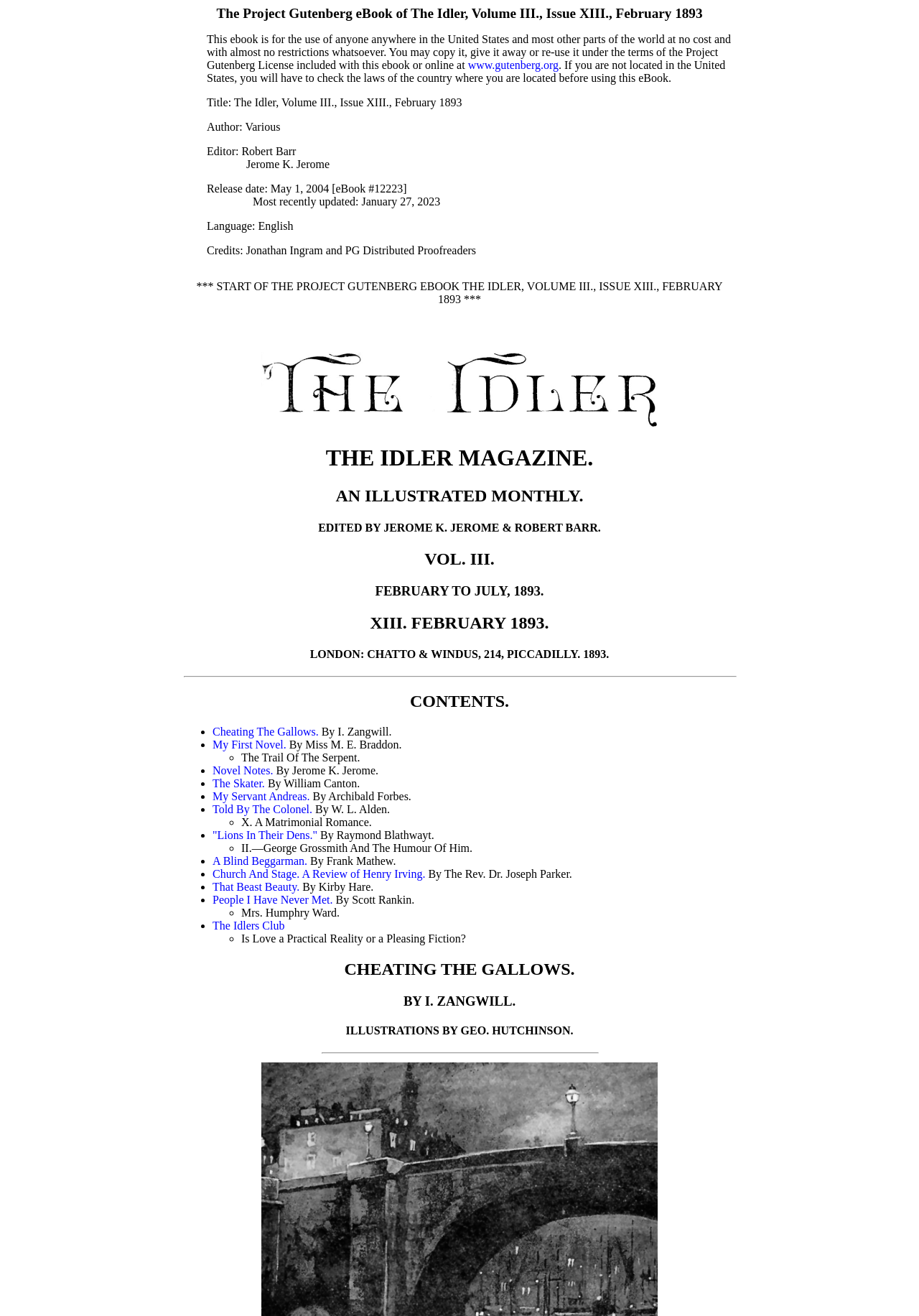Indicate the bounding box coordinates of the element that needs to be clicked to satisfy the following instruction: "View the article 'Cheating The Gallows'". The coordinates should be four float numbers between 0 and 1, i.e., [left, top, right, bottom].

[0.231, 0.551, 0.347, 0.561]